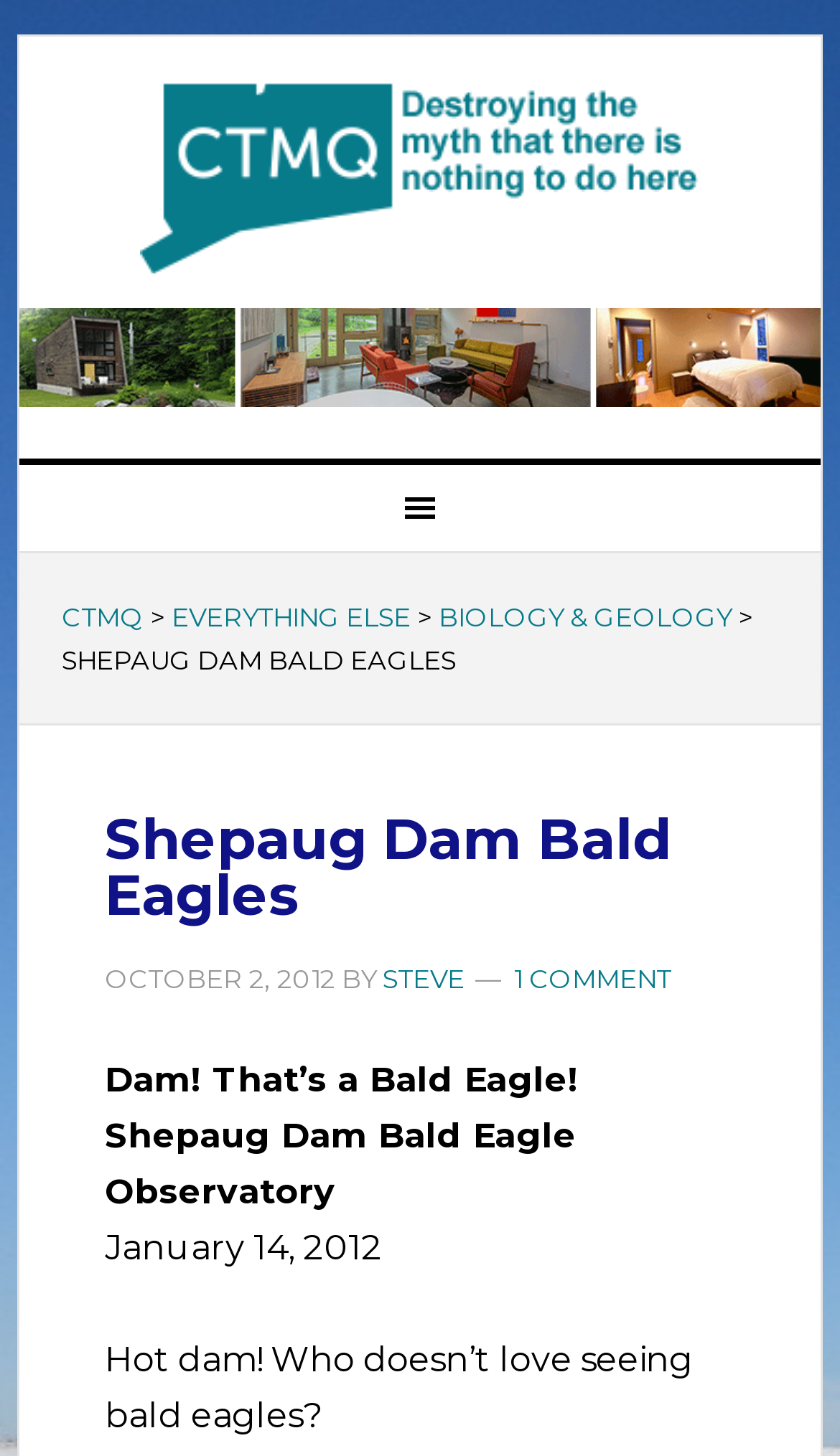Give a detailed overview of the webpage's appearance and contents.

The webpage is about Shepaug Dam Bald Eagles. At the top, there are two links, "CTMQ" and "green mountain modern house", with the latter accompanied by an image. Below these links, there is a navigation menu labeled "Main" with several links, including "CTMQ", "EVERYTHING ELSE", and "BIOLOGY & GEOLOGY".

The main content of the webpage is a blog post titled "Shepaug Dam Bald Eagles", which is also the title of the webpage. The post is dated October 2, 2012, and is written by "STEVE". The post has one comment. The content of the post is divided into several paragraphs, with the first paragraph starting with "Dam! That’s a Bald Eagle!". The post also mentions the "Shepaug Dam Bald Eagle Observatory" and has a section dated January 14, 2012. The final paragraph starts with "Hot dam! Who doesn’t love seeing bald eagles?".

There are a total of 5 links on the webpage, 2 of which are in the top section, and 3 in the navigation menu. There is also 1 image on the webpage, which is associated with the "green mountain modern house" link.